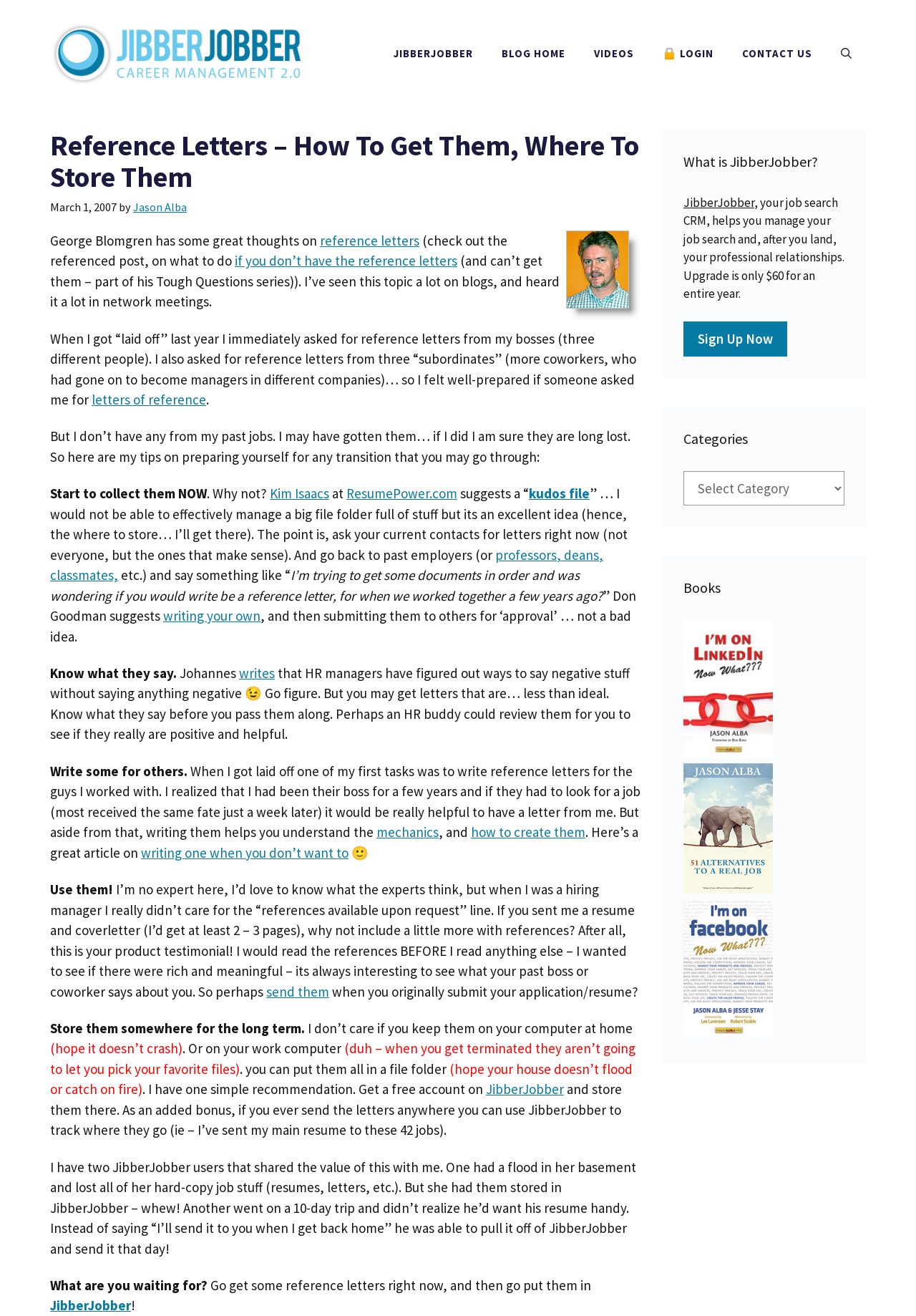Reply to the question with a brief word or phrase: What is suggested as a way to store reference letters?

JibberJobber